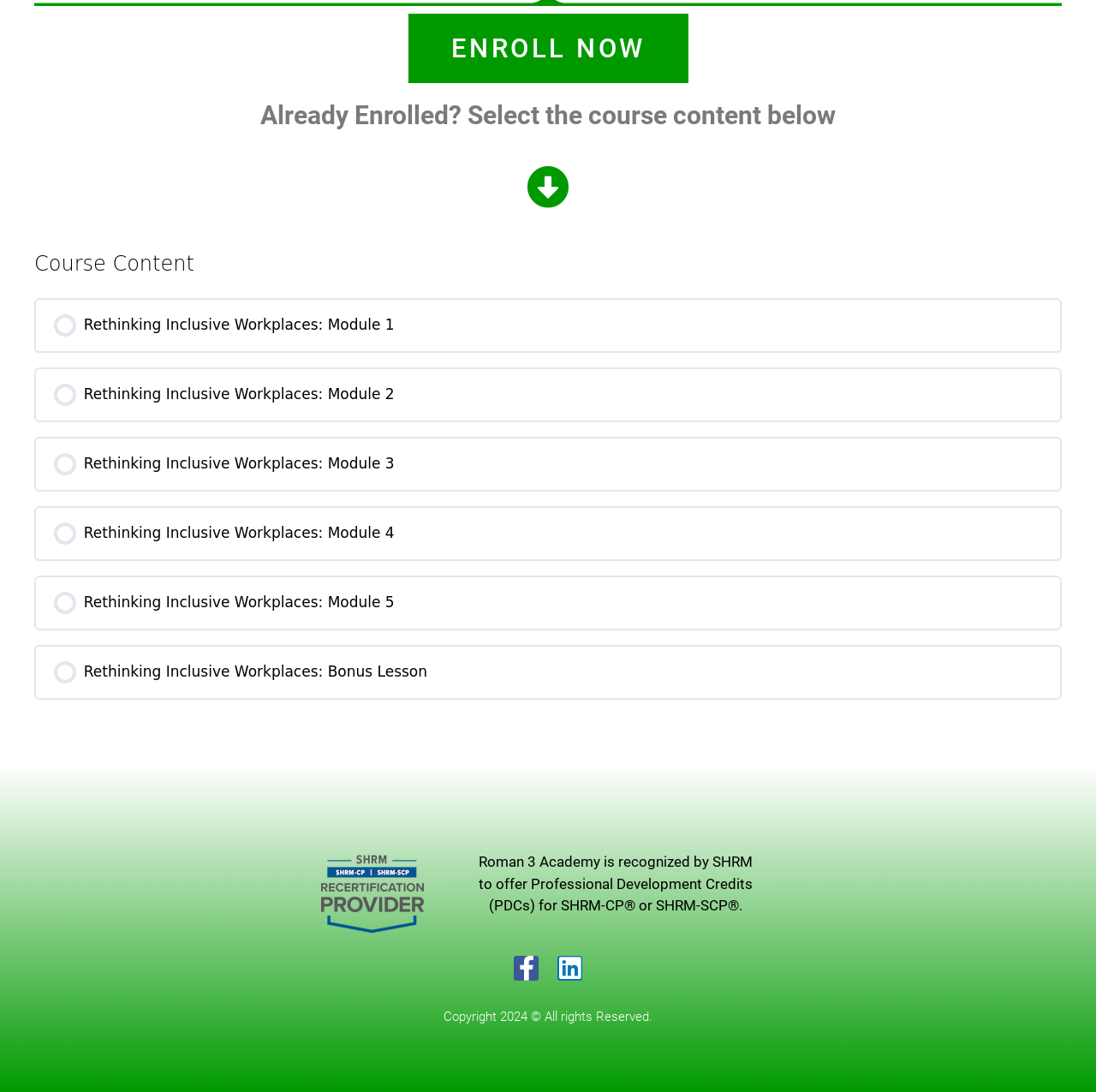What is the name of the course content?
Based on the image, answer the question with a single word or brief phrase.

Rethinking Inclusive Workplaces